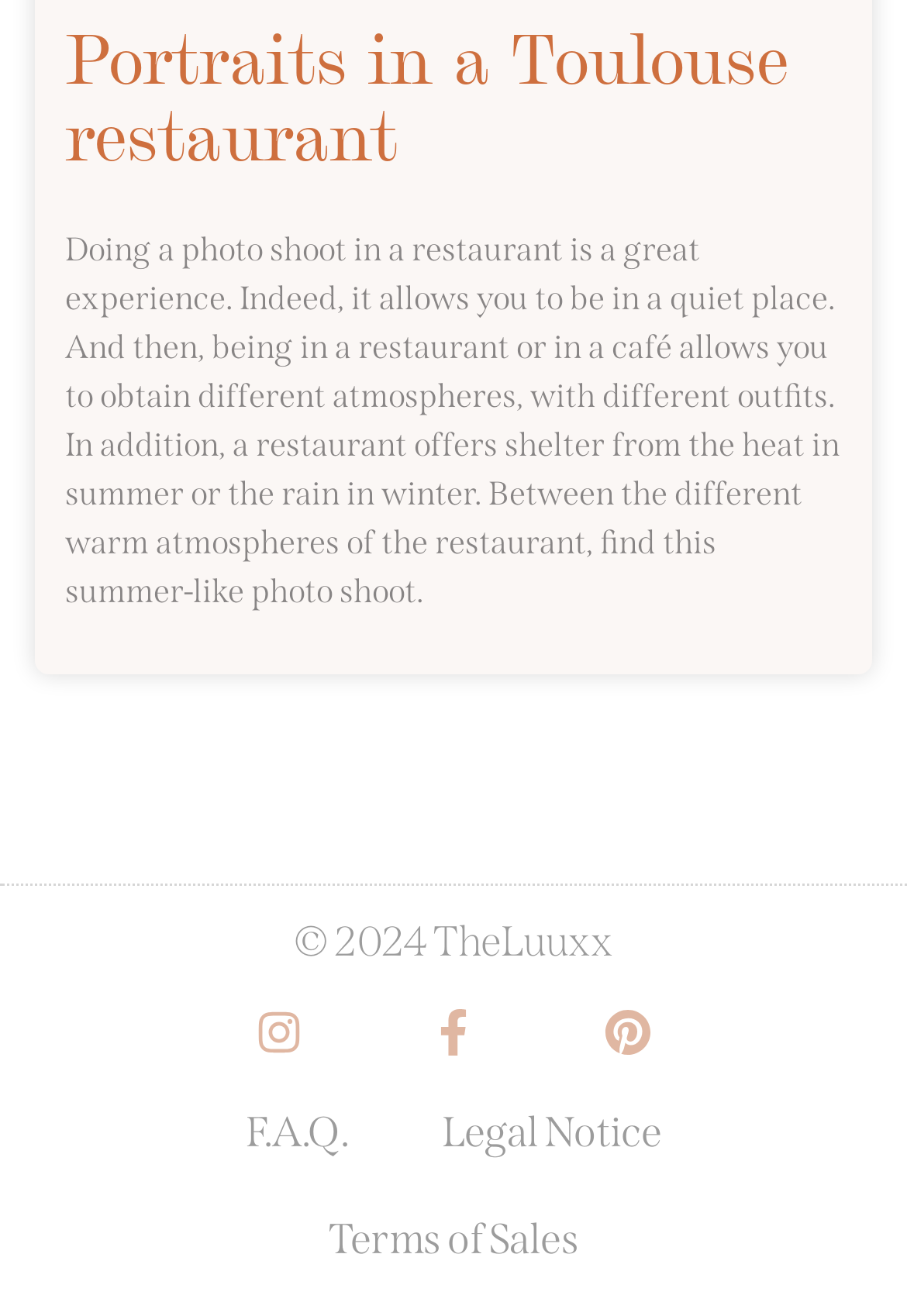Please provide a comprehensive answer to the question based on the screenshot: How many social media links are present at the bottom of the webpage?

There are three social media links present at the bottom of the webpage, which are Instagram, Facebook-f, and Pinterest, as indicated by the link elements with IDs 124, 126, and 128, respectively.